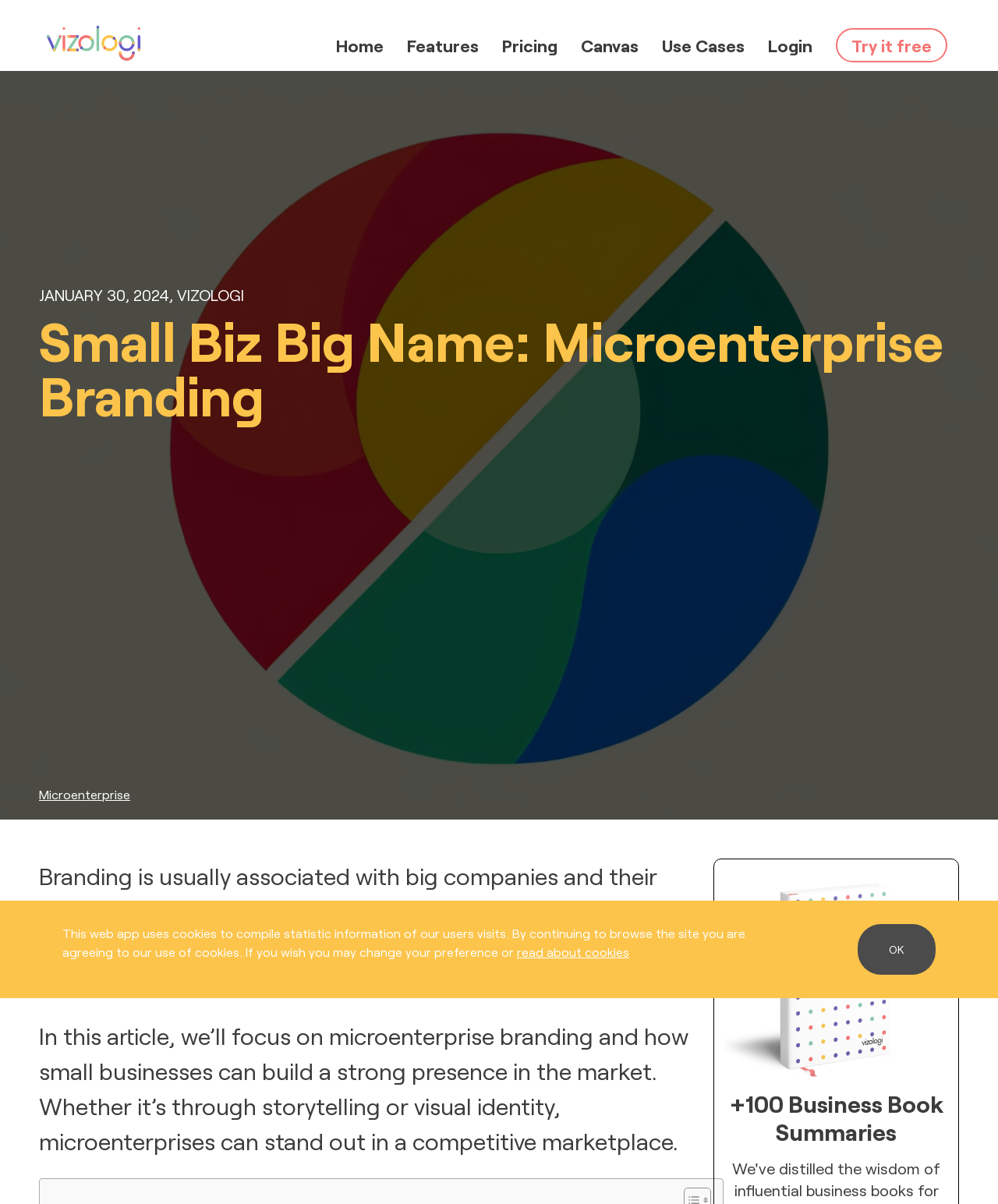What is the topic of the article?
Using the image, give a concise answer in the form of a single word or short phrase.

Microenterprise branding